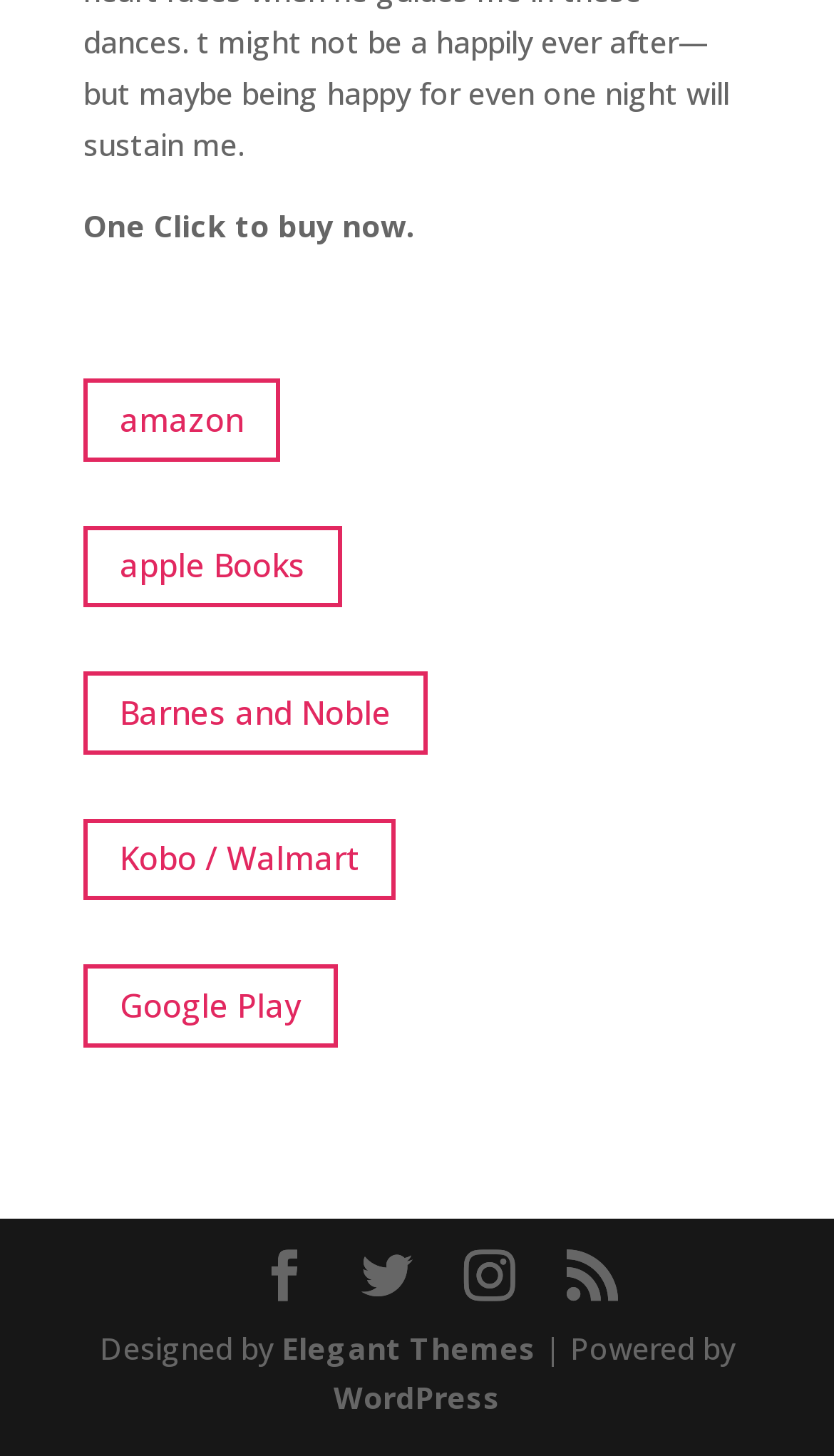What are the social media icons for?
Kindly answer the question with as much detail as you can.

The social media icons, represented by '', '', '', and '', are likely used for sharing the webpage's content or following the webpage's social media profiles. These icons are commonly used for social media sharing and following purposes.